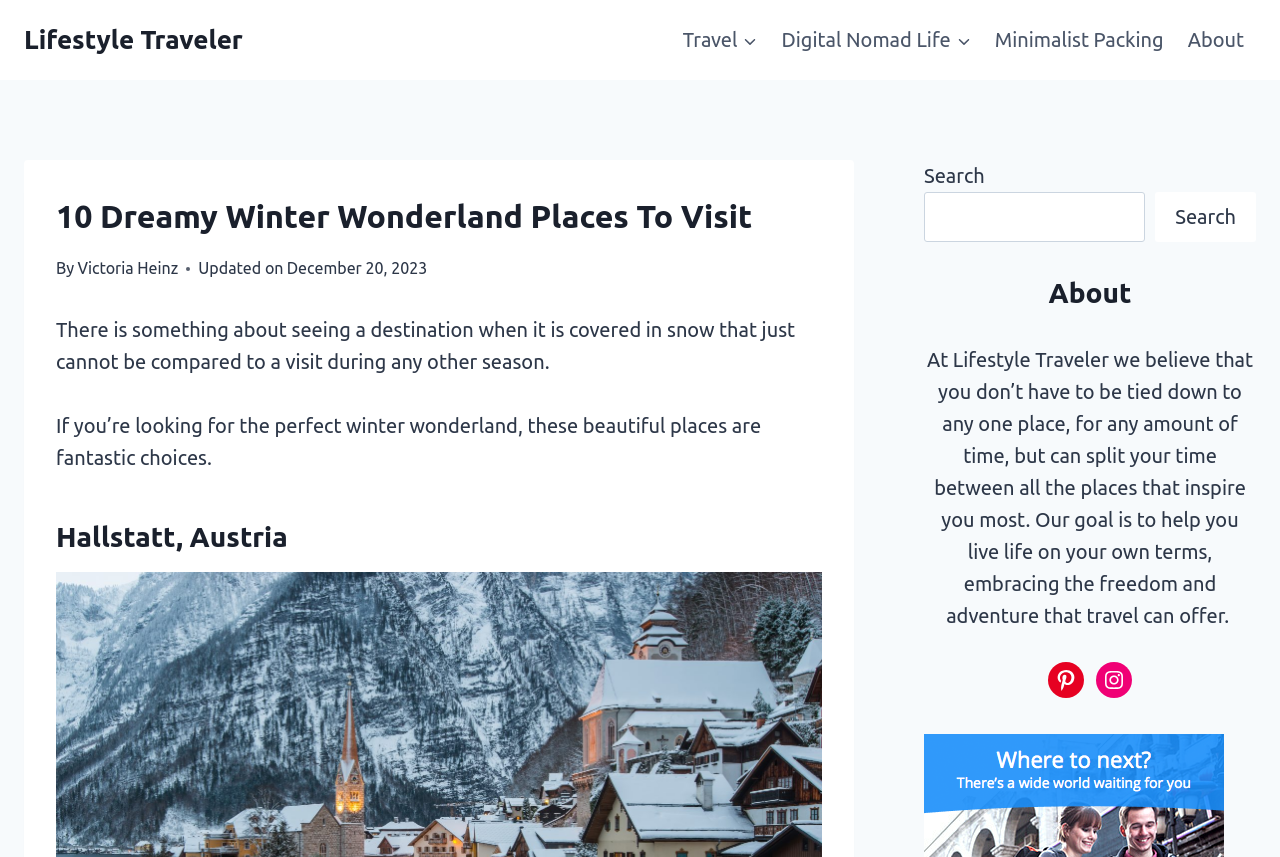Please locate the bounding box coordinates of the element that should be clicked to complete the given instruction: "Visit the 'About' page".

[0.918, 0.014, 0.981, 0.079]